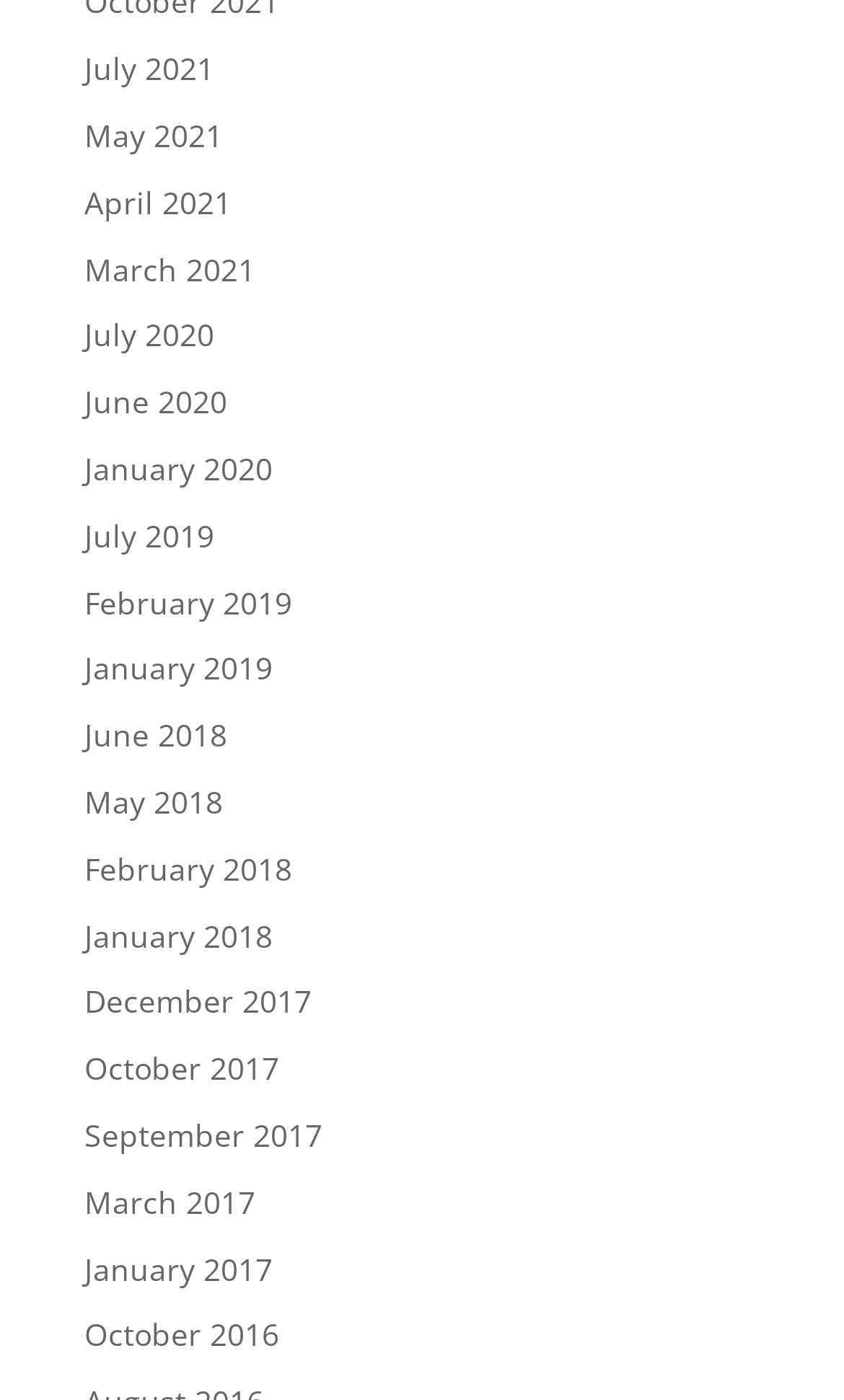Reply to the question with a single word or phrase:
What is the latest month listed for the year 2020?

July 2020